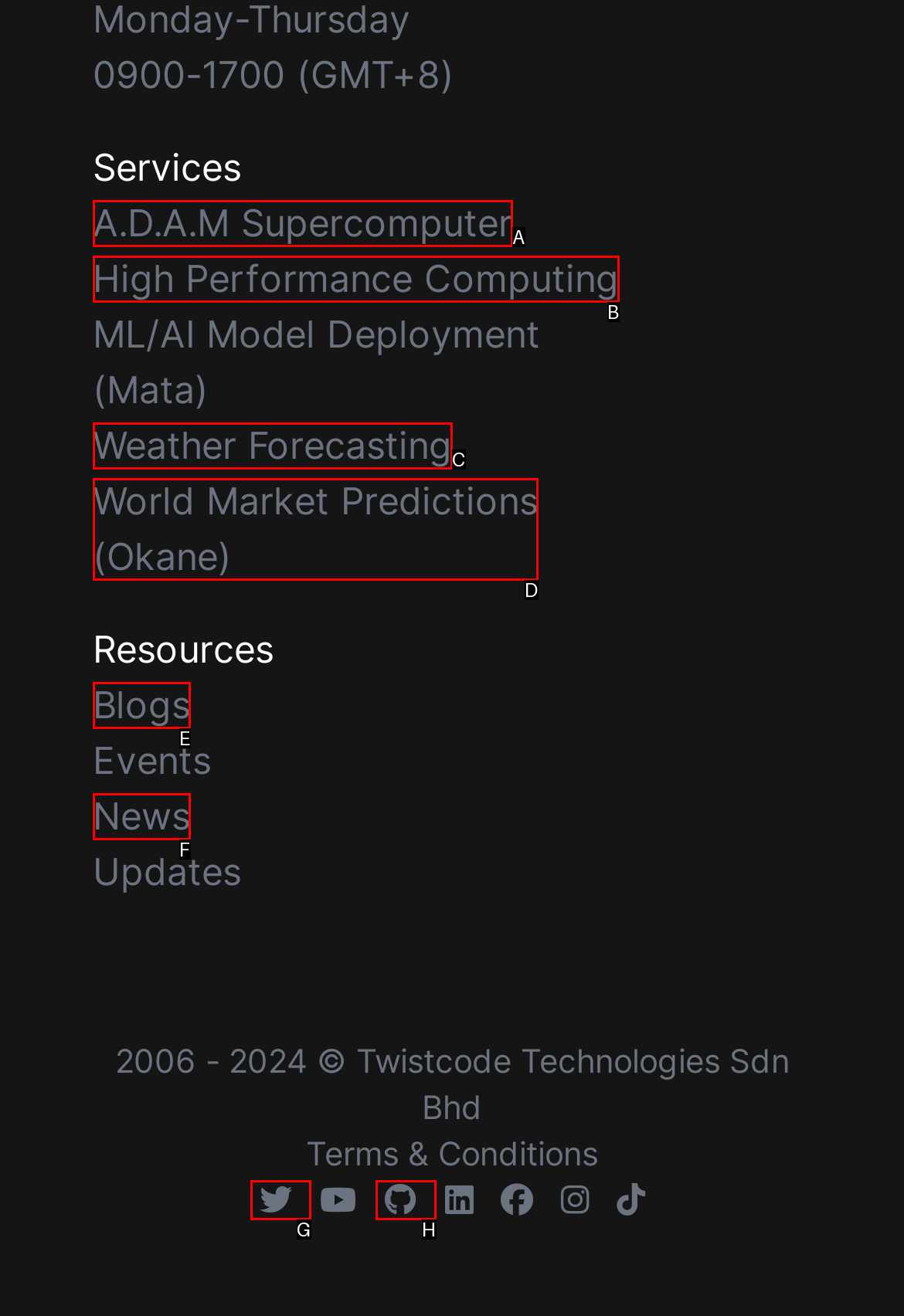Given the element description: Blogs, choose the HTML element that aligns with it. Indicate your choice with the corresponding letter.

E